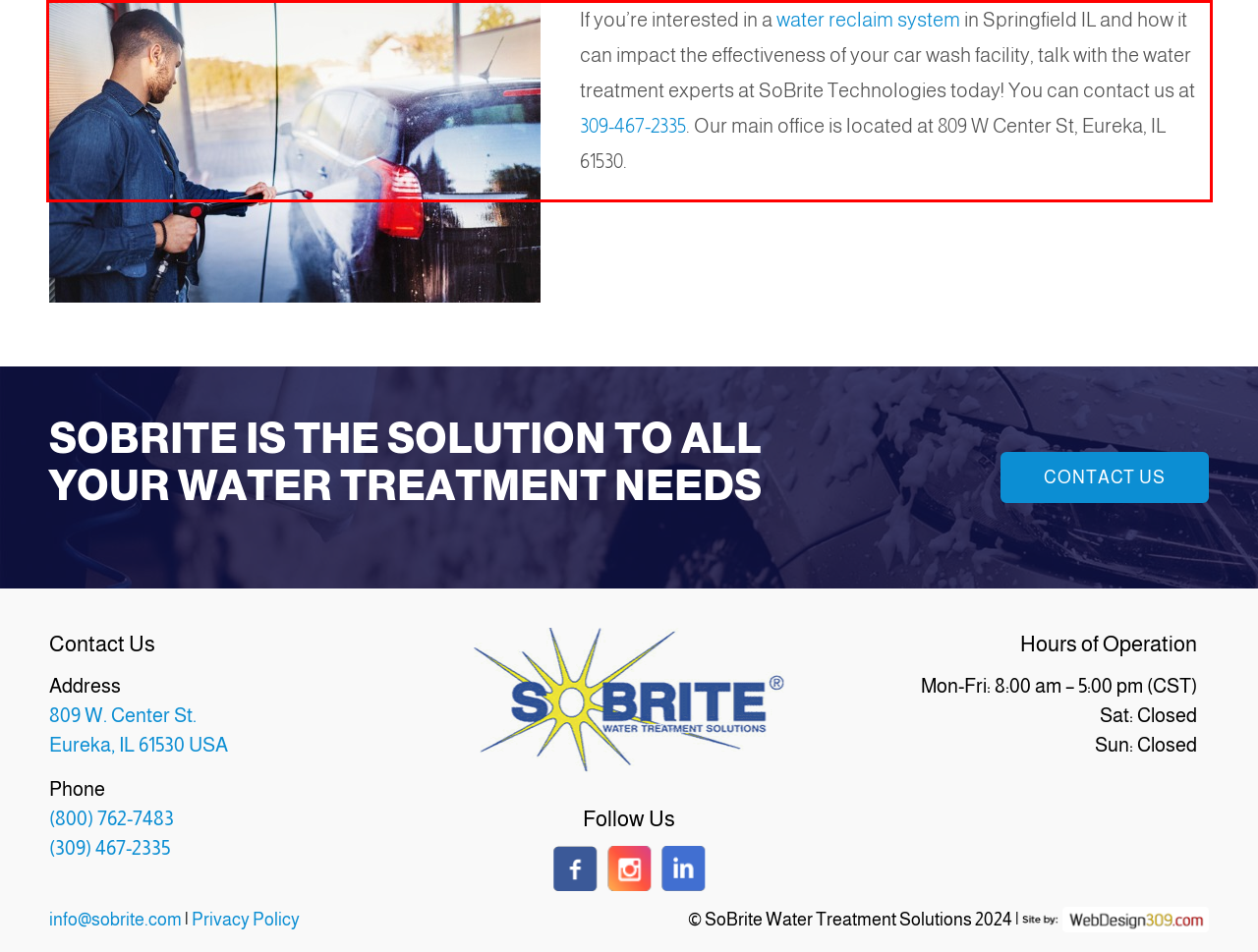You are presented with a screenshot containing a red rectangle. Extract the text found inside this red bounding box.

If you’re interested in a water reclaim system in Springfield IL and how it can impact the effectiveness of your car wash facility, talk with the water treatment experts at SoBrite Technologies today! You can contact us at 309-467-2335. Our main office is located at 809 W Center St, Eureka, IL 61530.